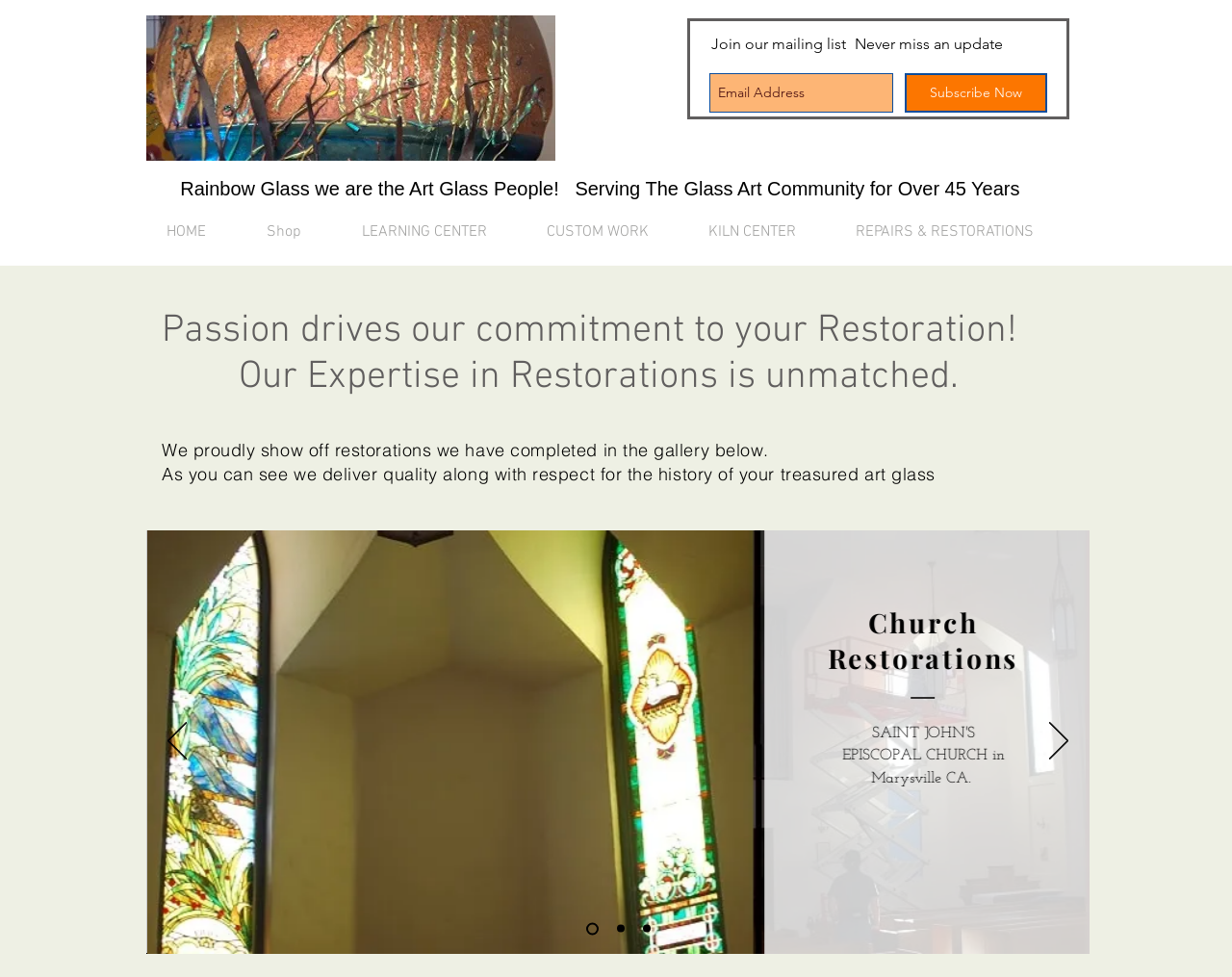Please locate the bounding box coordinates of the element that should be clicked to achieve the given instruction: "Click the Previous button in the slideshow".

[0.136, 0.739, 0.152, 0.78]